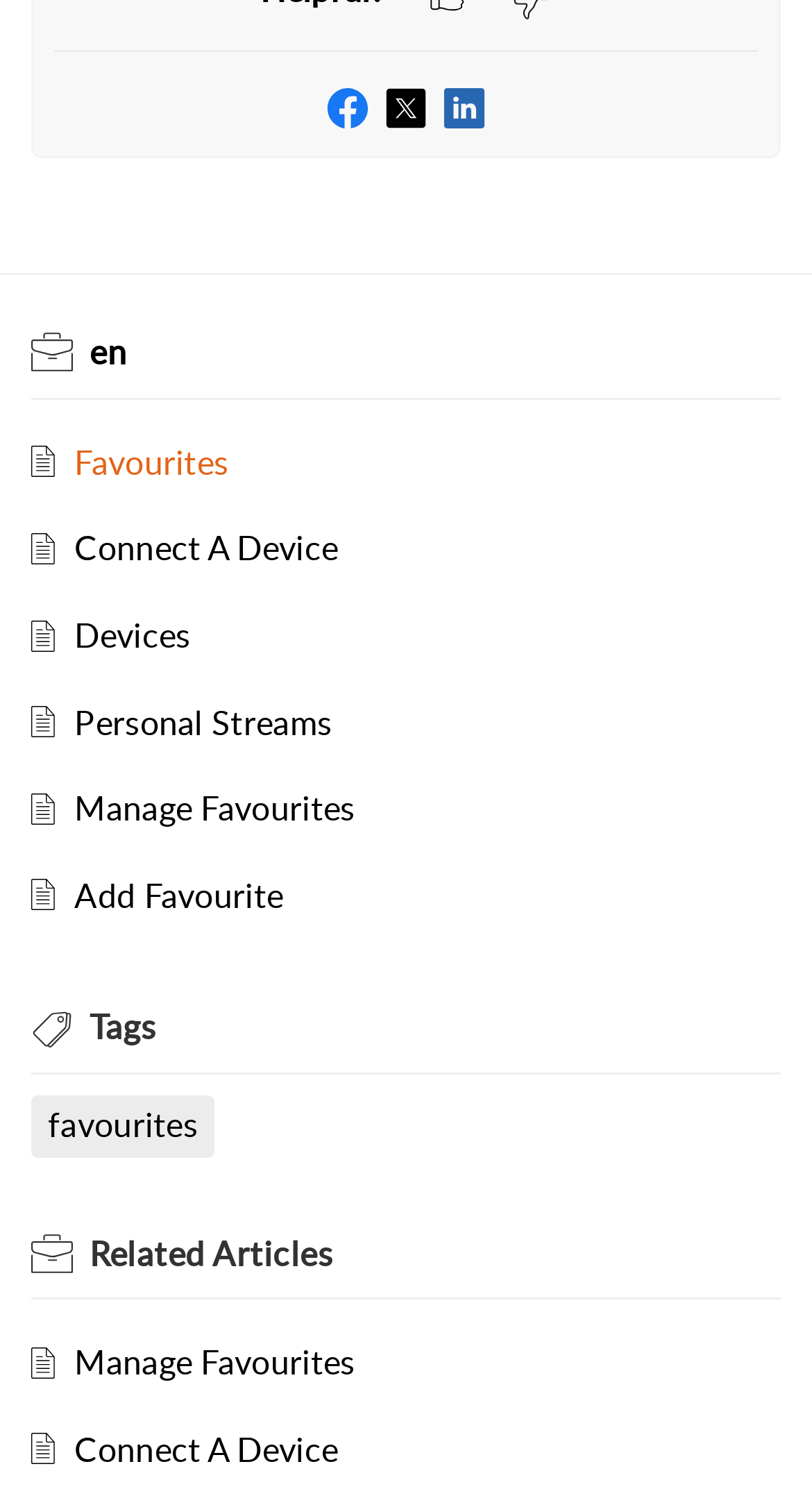What is the second section title? Look at the image and give a one-word or short phrase answer.

Tags